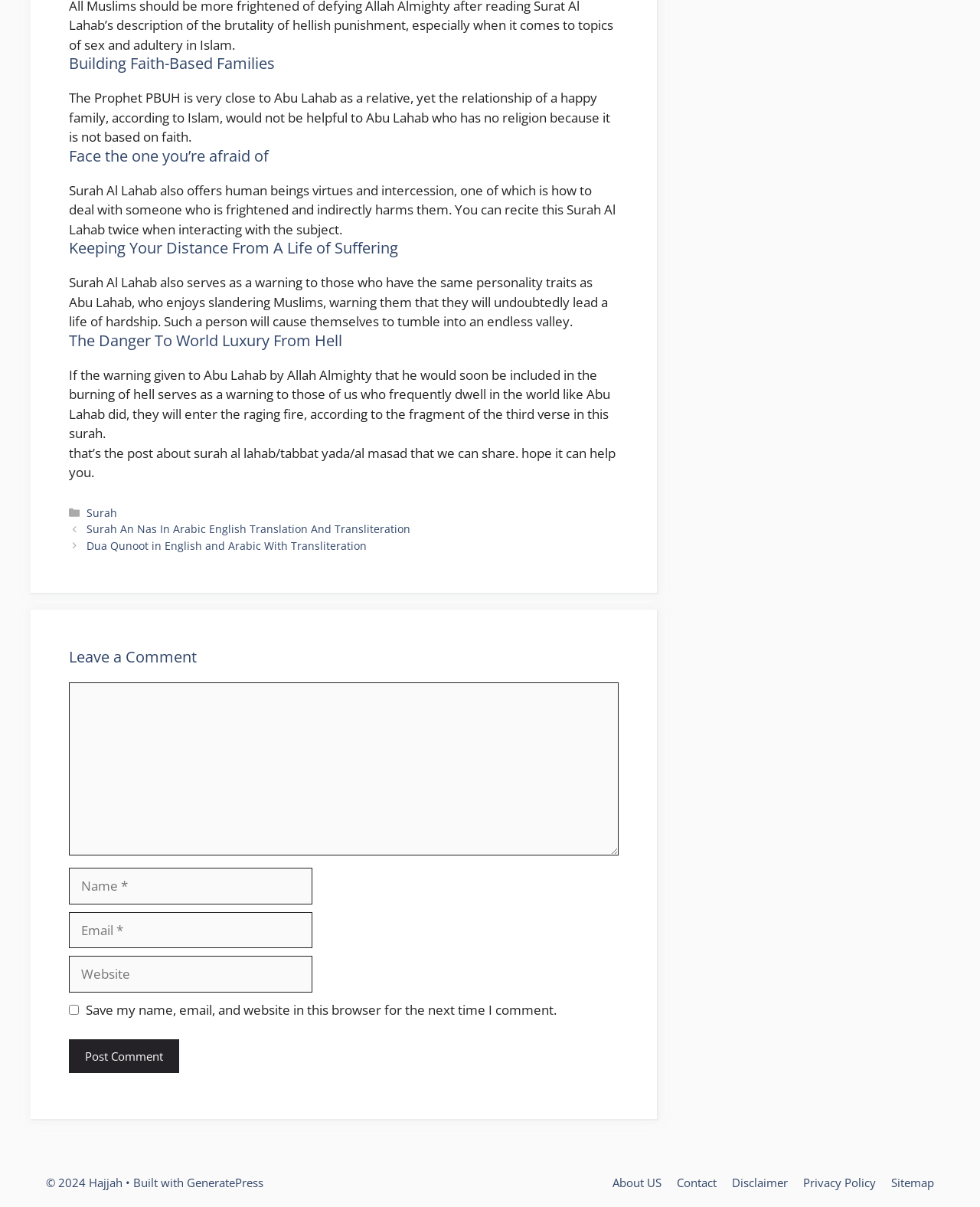Could you specify the bounding box coordinates for the clickable section to complete the following instruction: "Enter your name in the 'Name' field"?

[0.07, 0.719, 0.319, 0.749]